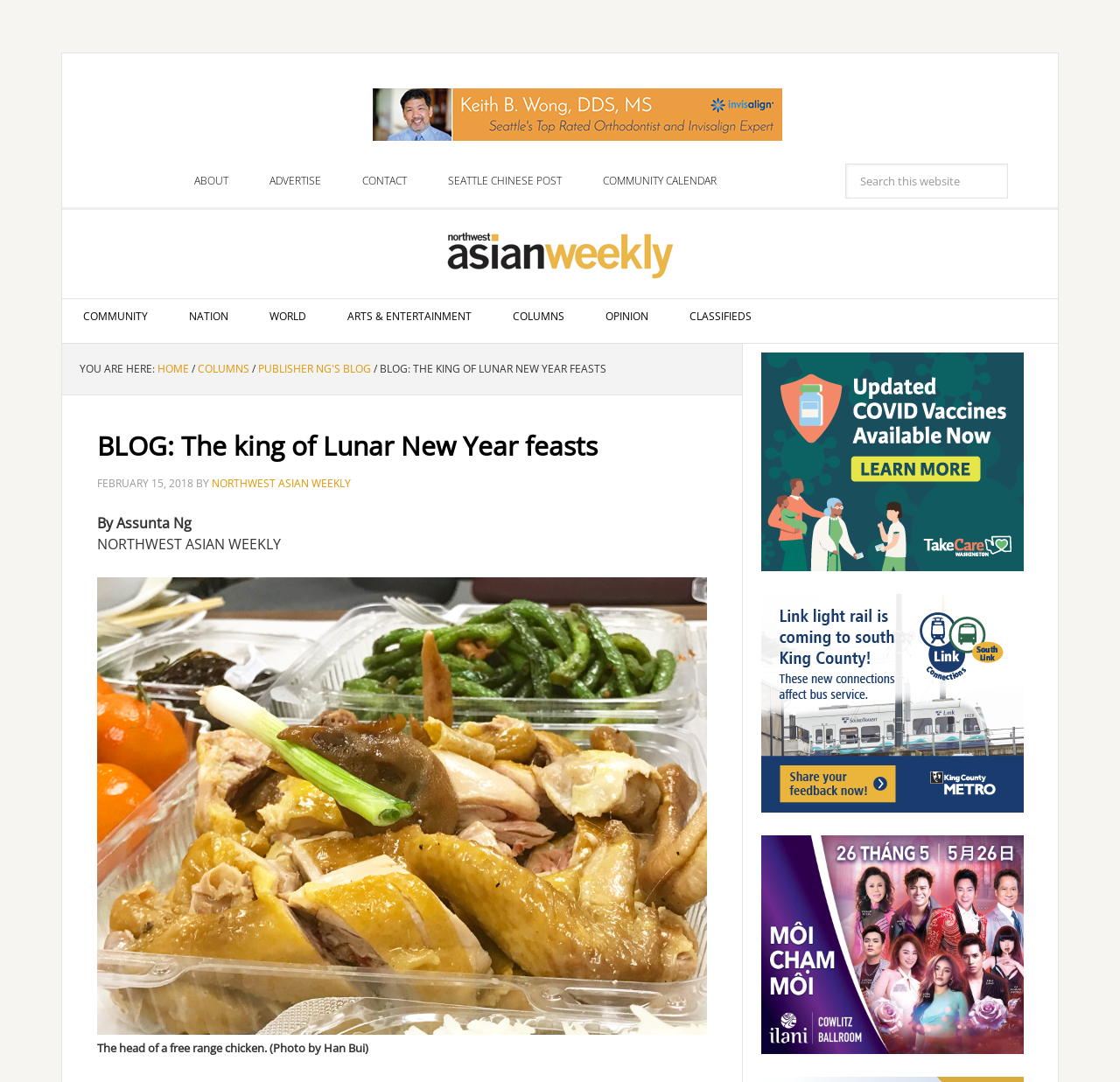Please determine the bounding box coordinates of the element's region to click for the following instruction: "Read PUBLISHER NG'S BLOG".

[0.23, 0.334, 0.331, 0.348]